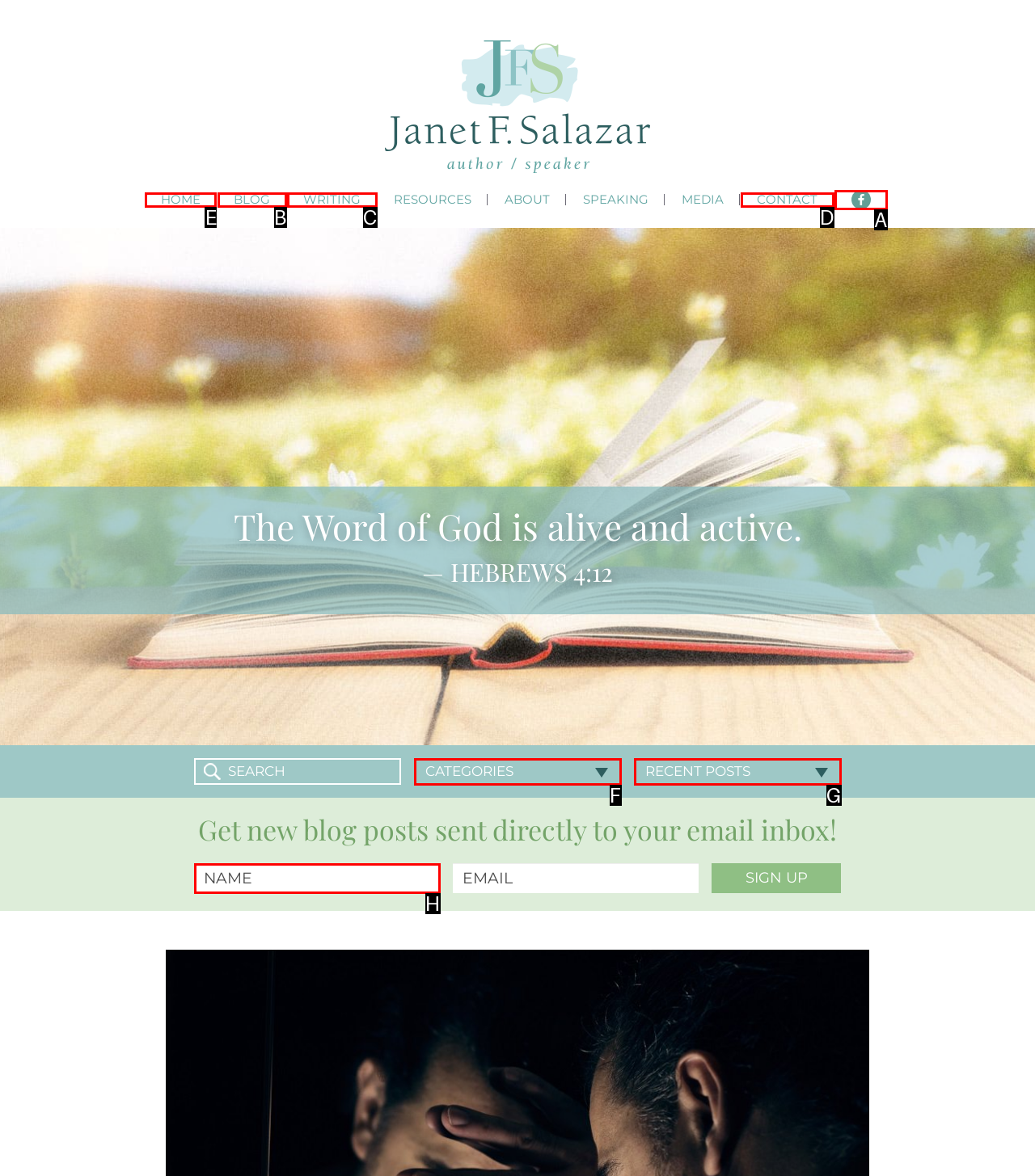Given the task: Click on the 'HOME' link, tell me which HTML element to click on.
Answer with the letter of the correct option from the given choices.

E